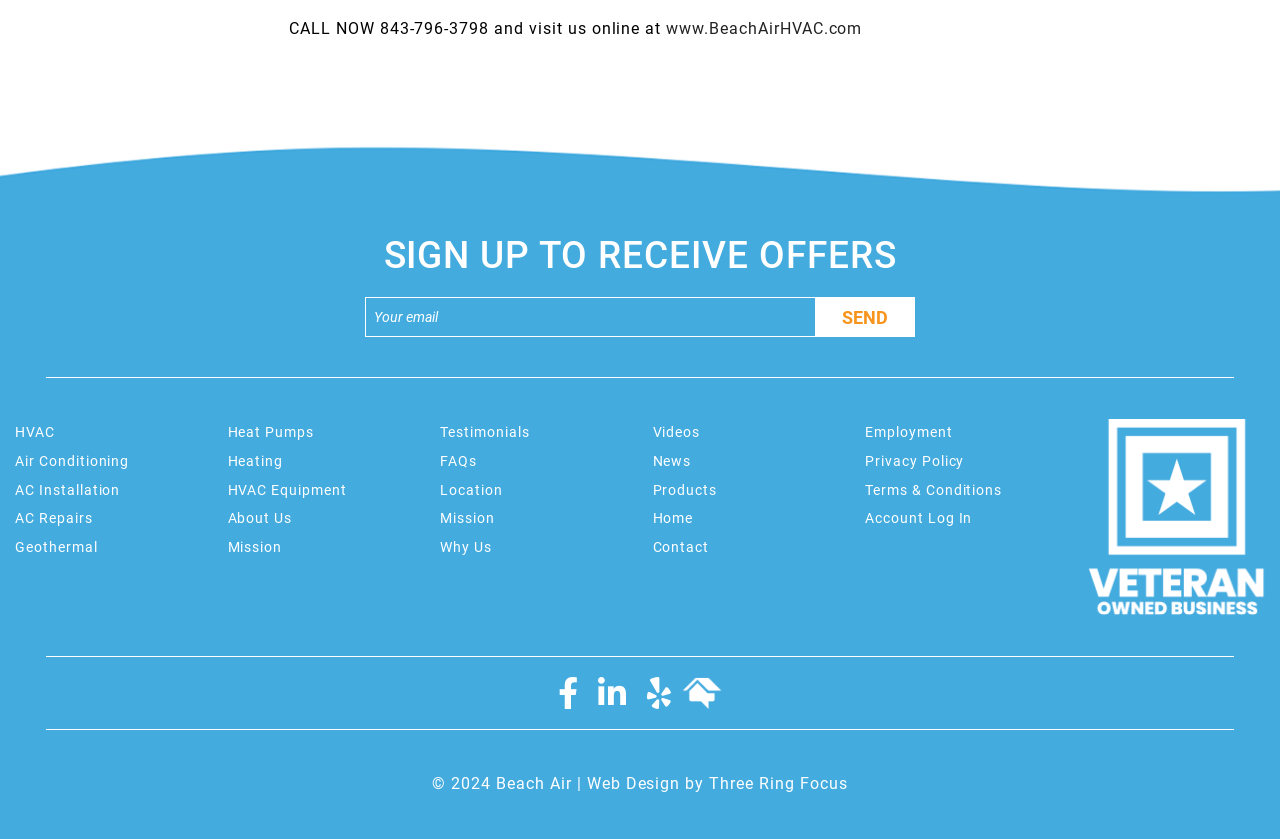Please give the bounding box coordinates of the area that should be clicked to fulfill the following instruction: "Call the phone number". The coordinates should be in the format of four float numbers from 0 to 1, i.e., [left, top, right, bottom].

[0.226, 0.023, 0.52, 0.046]